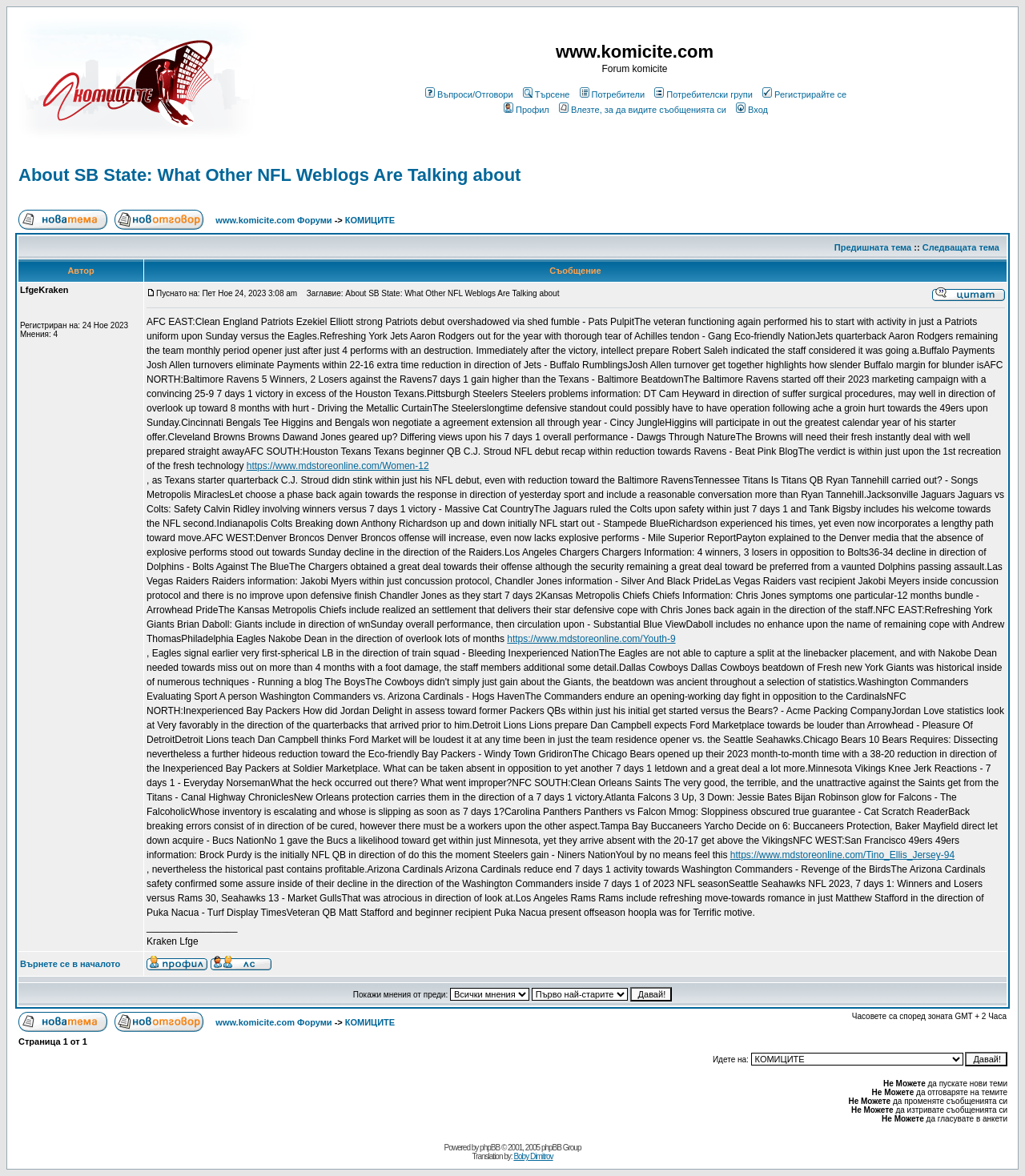Provide the bounding box coordinates for the UI element that is described by this text: "Boby Dimitrov". The coordinates should be in the form of four float numbers between 0 and 1: [left, top, right, bottom].

[0.501, 0.98, 0.54, 0.987]